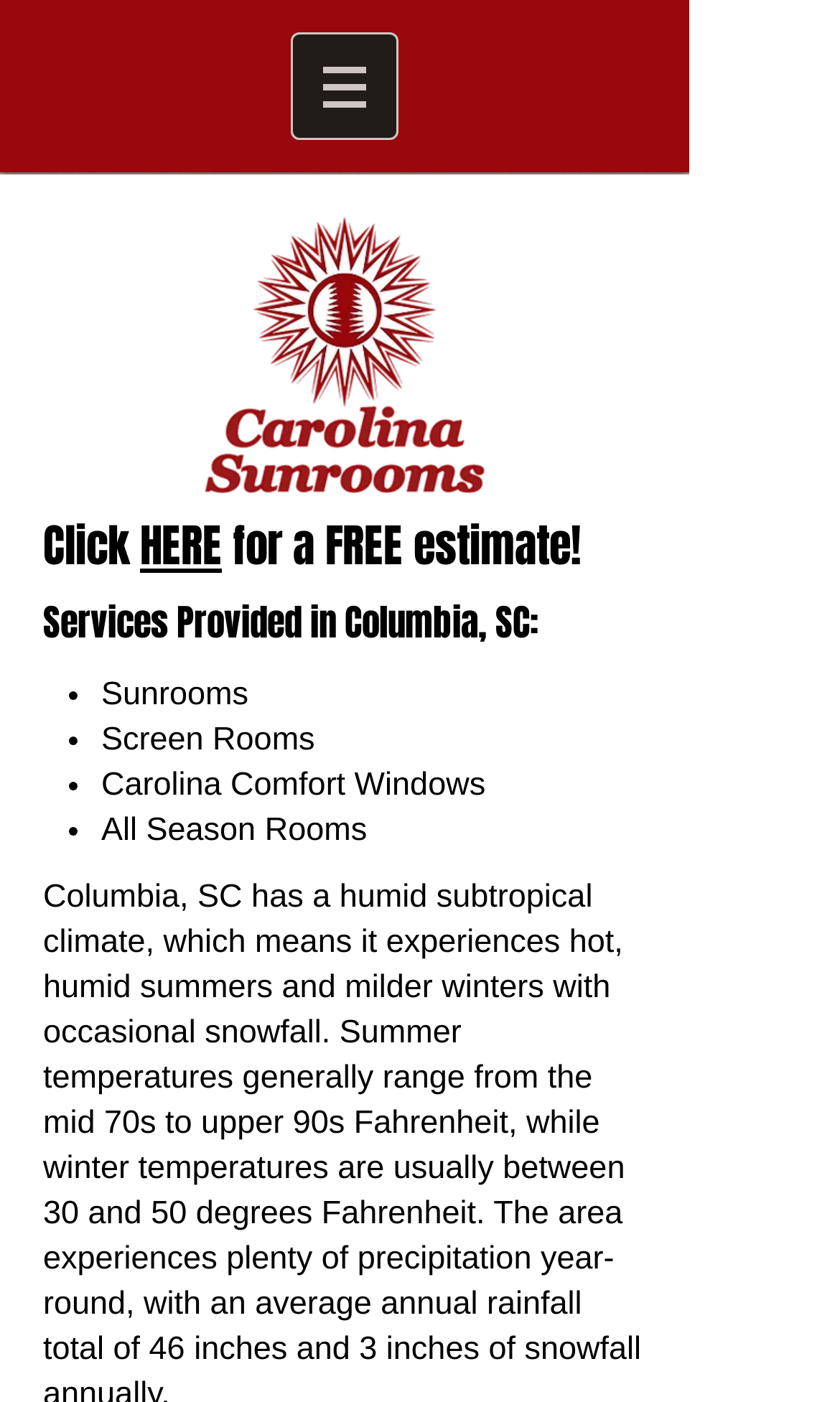Where does Carolina Sunrooms operate?
Analyze the screenshot and provide a detailed answer to the question.

The webpage mentions that Carolina Sunrooms provides services in Columbia, SC. This suggests that the company operates primarily in this geographic region, serving customers in and around Columbia, South Carolina.